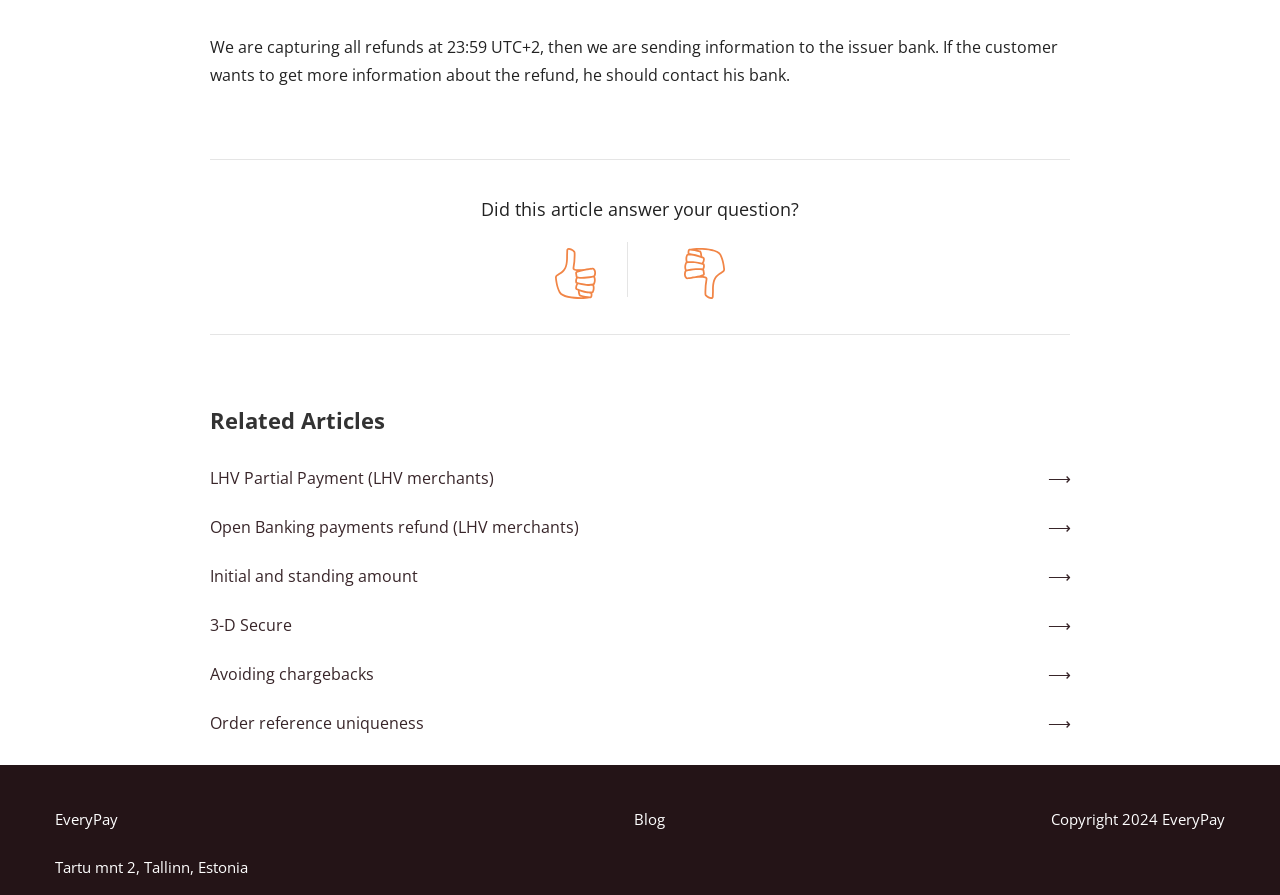What is the copyright year?
Provide a short answer using one word or a brief phrase based on the image.

2024